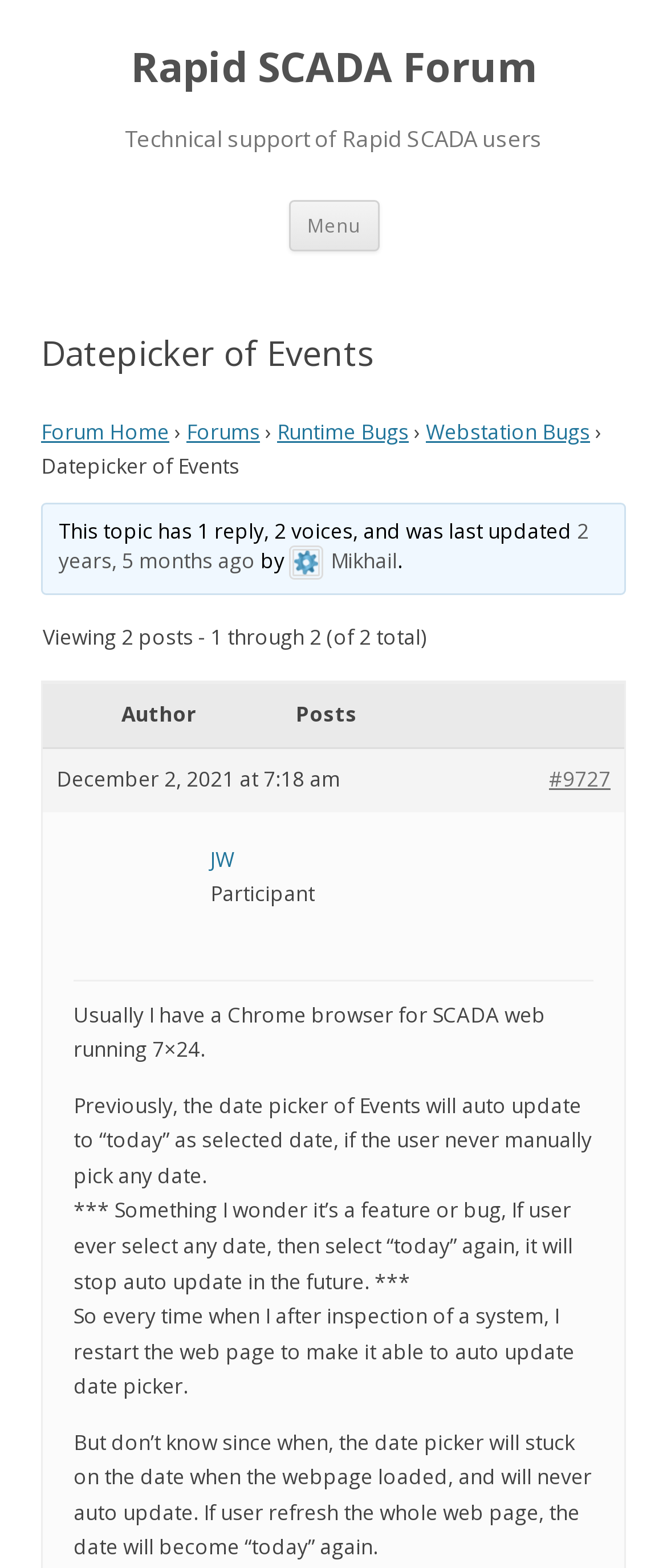Offer a comprehensive description of the webpage’s content and structure.

The webpage is a forum discussion page titled "Datepicker of Events" within the "Rapid SCADA Forum". At the top, there is a heading "Rapid SCADA Forum" with a link to the forum's homepage. Below it, there is a heading "Technical support of Rapid SCADA users". A button labeled "Menu" is located to the right of the headings.

The main content area is divided into sections. The first section has a heading "Datepicker of Events" and a link to the forum's homepage. Below it, there are links to navigate through the forum, including "Forum Home", "Forums", "Runtime Bugs", and "Webstation Bugs".

The next section displays information about the topic, including the number of replies, voices, and the last update time. The topic starter's name, "Mikhail", is also displayed.

Below the topic information, there is a list of posts. Each post has the author's name, post time, and content. The first post is from "JW" and has a link to the post "#9727". The post content discusses an issue with the date picker of Events in the SCADA web application.

There are two more posts from "JW" and "Mikhail" respectively, discussing the same issue. The posts are displayed in a linear fashion, with the most recent post at the bottom.